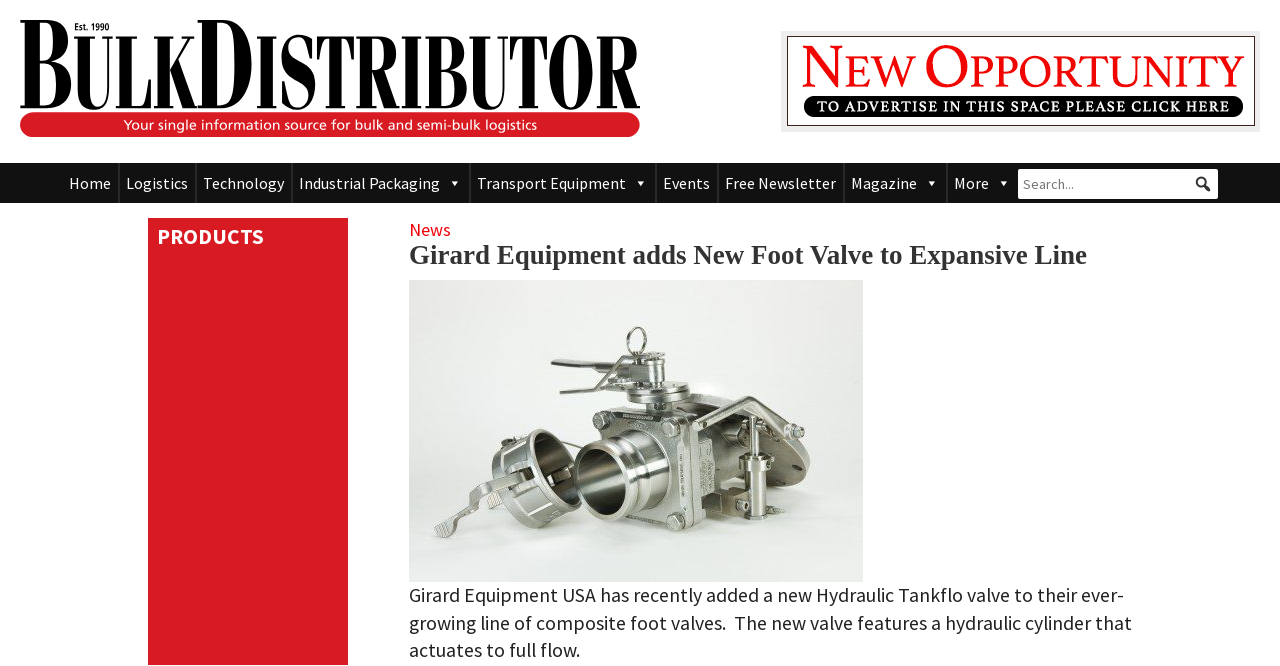What is the name of the company that added a new foot valve?
Examine the image and give a concise answer in one word or a short phrase.

Girard Equipment USA